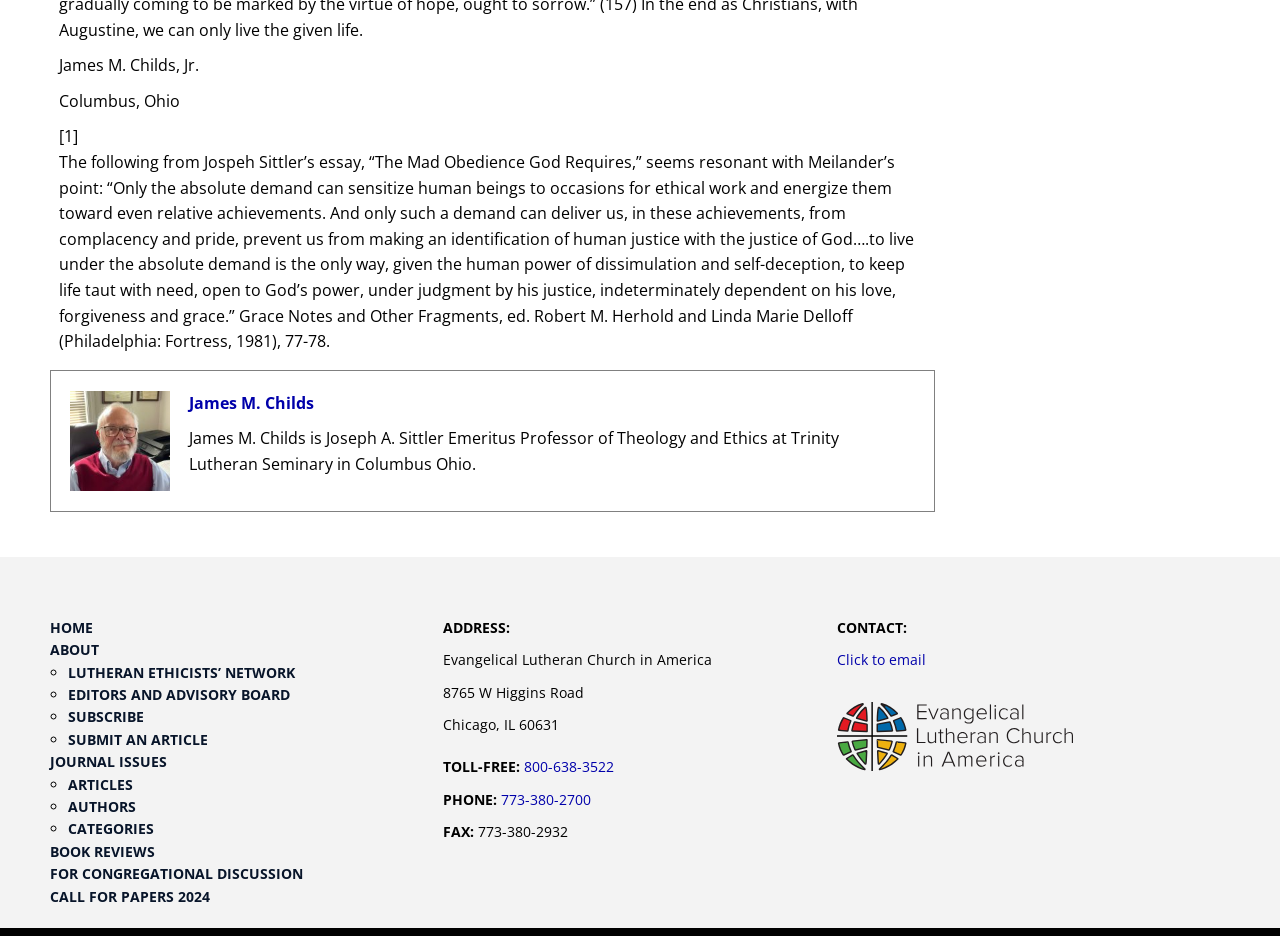Using the description: "Lutheran Ethicists’ Network", determine the UI element's bounding box coordinates. Ensure the coordinates are in the format of four float numbers between 0 and 1, i.e., [left, top, right, bottom].

[0.053, 0.708, 0.23, 0.728]